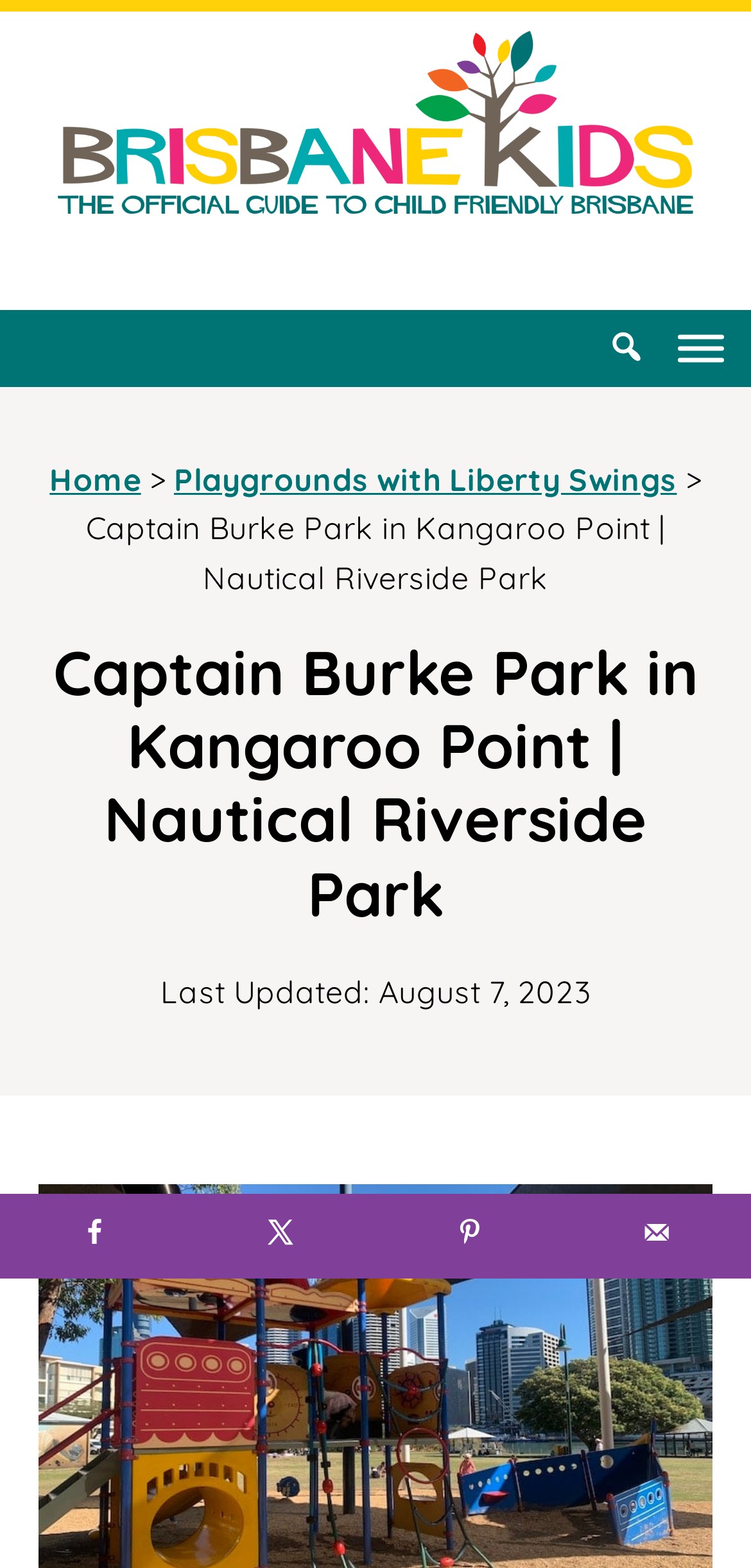Find the bounding box coordinates of the clickable area required to complete the following action: "Click on the Brisbane Kids link".

[0.077, 0.02, 0.923, 0.136]